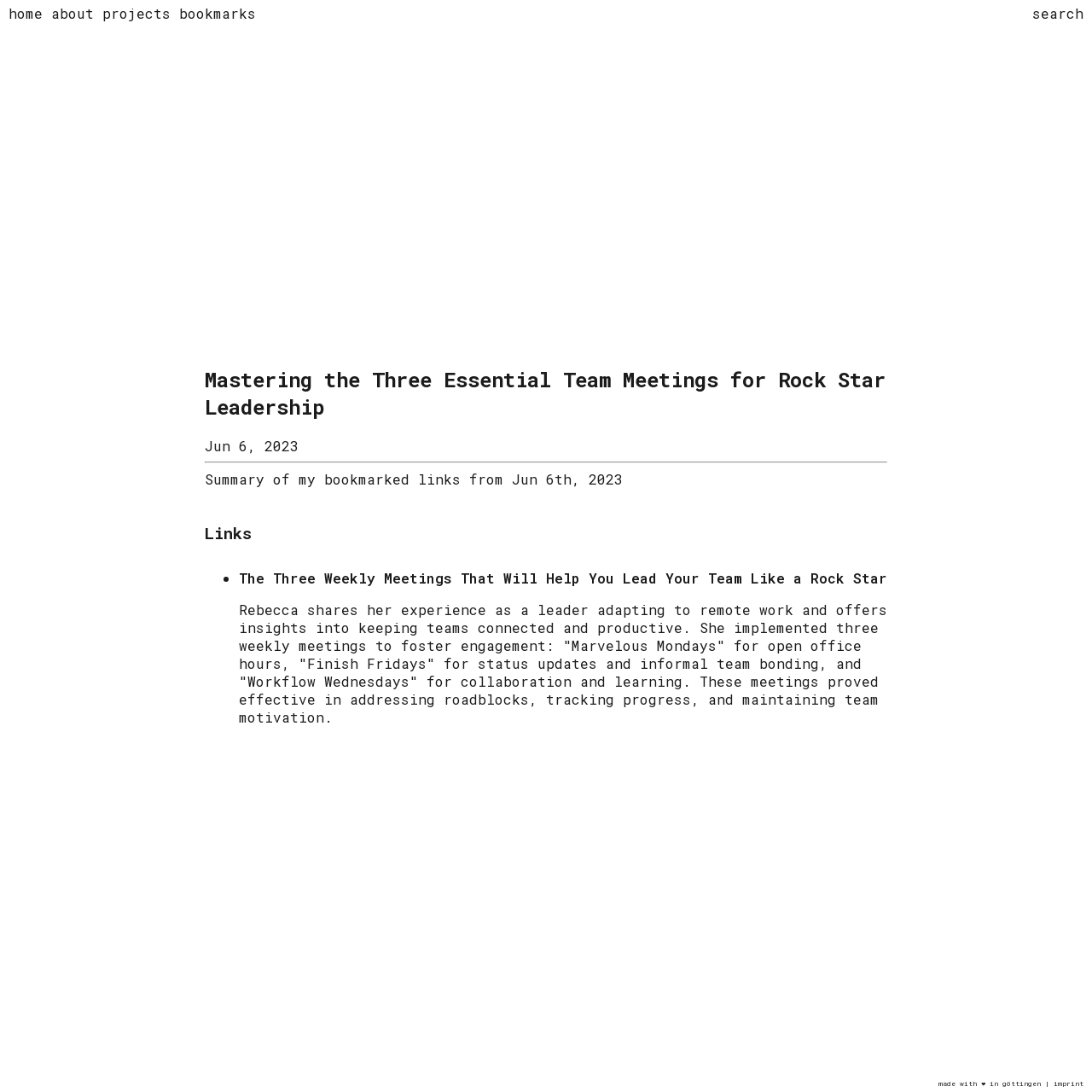What is the name of the leader who implemented the three weekly meetings?
Can you provide an in-depth and detailed response to the question?

The name of the leader who implemented the three weekly meetings can be found in the description of the link 'The Three Weekly Meetings That Will Help You Lead Your Team Like a Rock Star'. The description mentions 'Rebecca shares her experience as a leader adapting to remote work'.